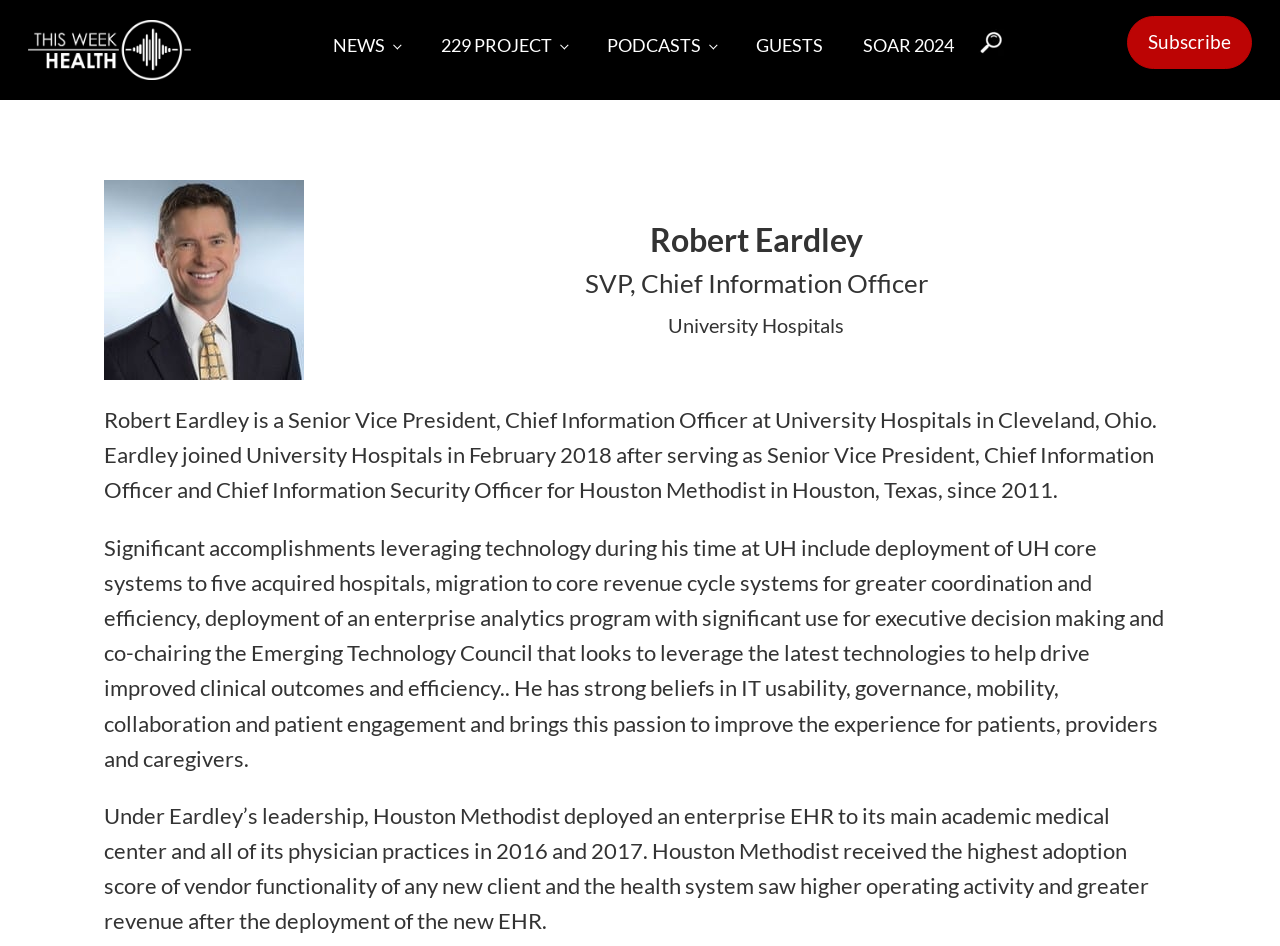What is Robert Eardley's current role?
Using the visual information, answer the question in a single word or phrase.

SVP, Chief Information Officer